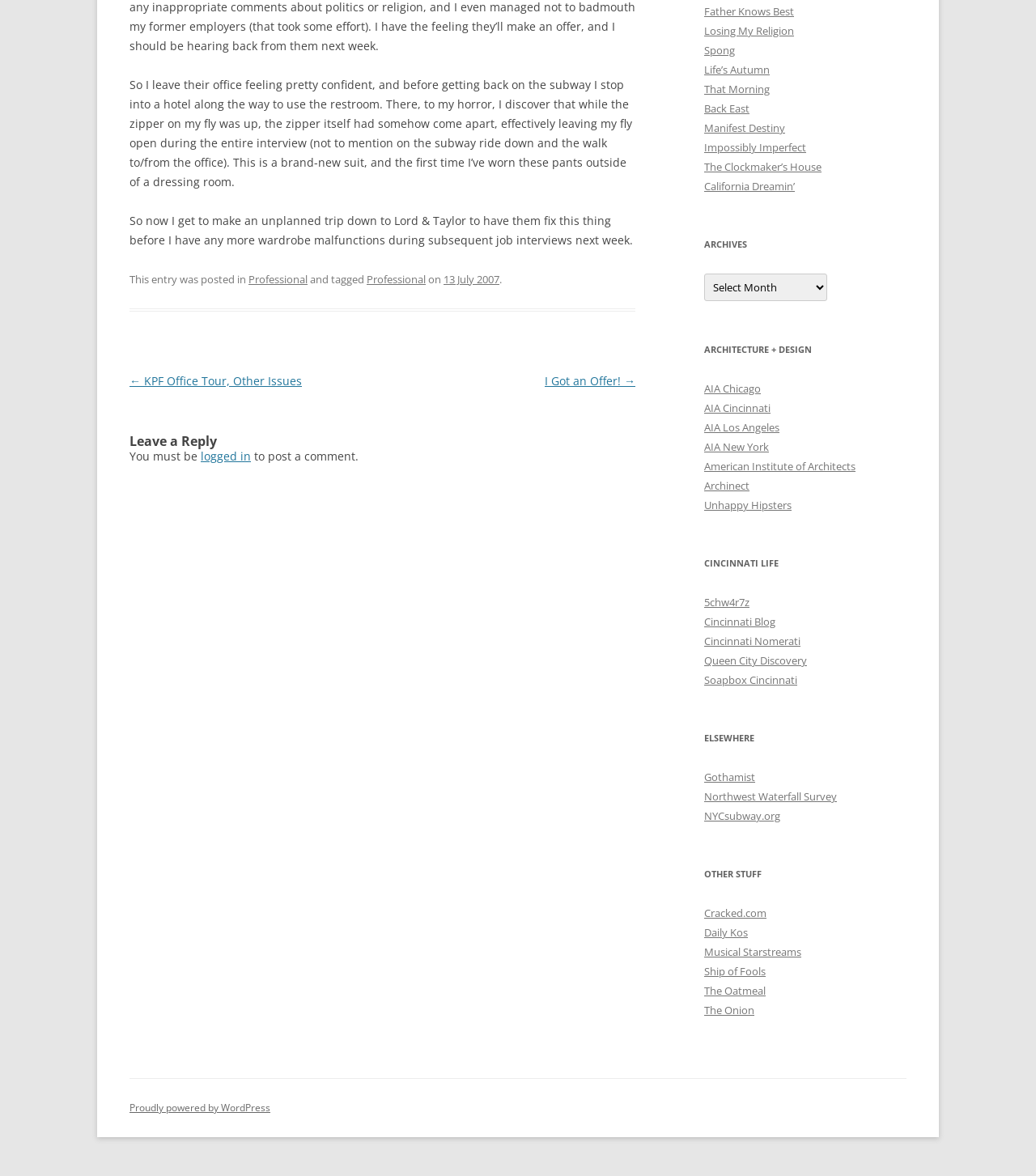Using the element description: "The Clockmaker’s House", determine the bounding box coordinates. The coordinates should be in the format [left, top, right, bottom], with values between 0 and 1.

[0.68, 0.136, 0.793, 0.148]